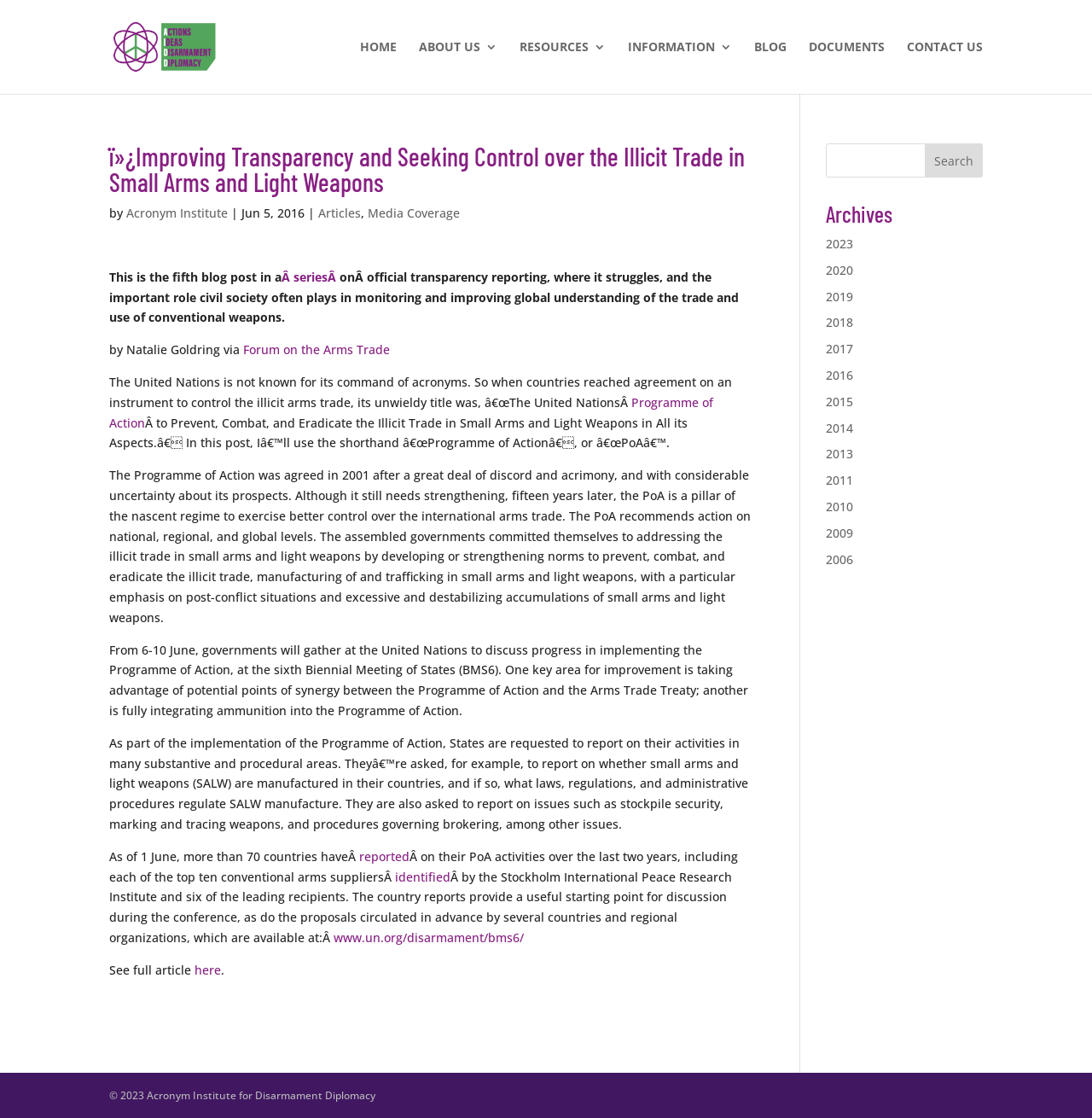Please provide the bounding box coordinates for the UI element as described: "parent_node: Search name="s"". The coordinates must be four floats between 0 and 1, represented as [left, top, right, bottom].

[0.756, 0.128, 0.9, 0.159]